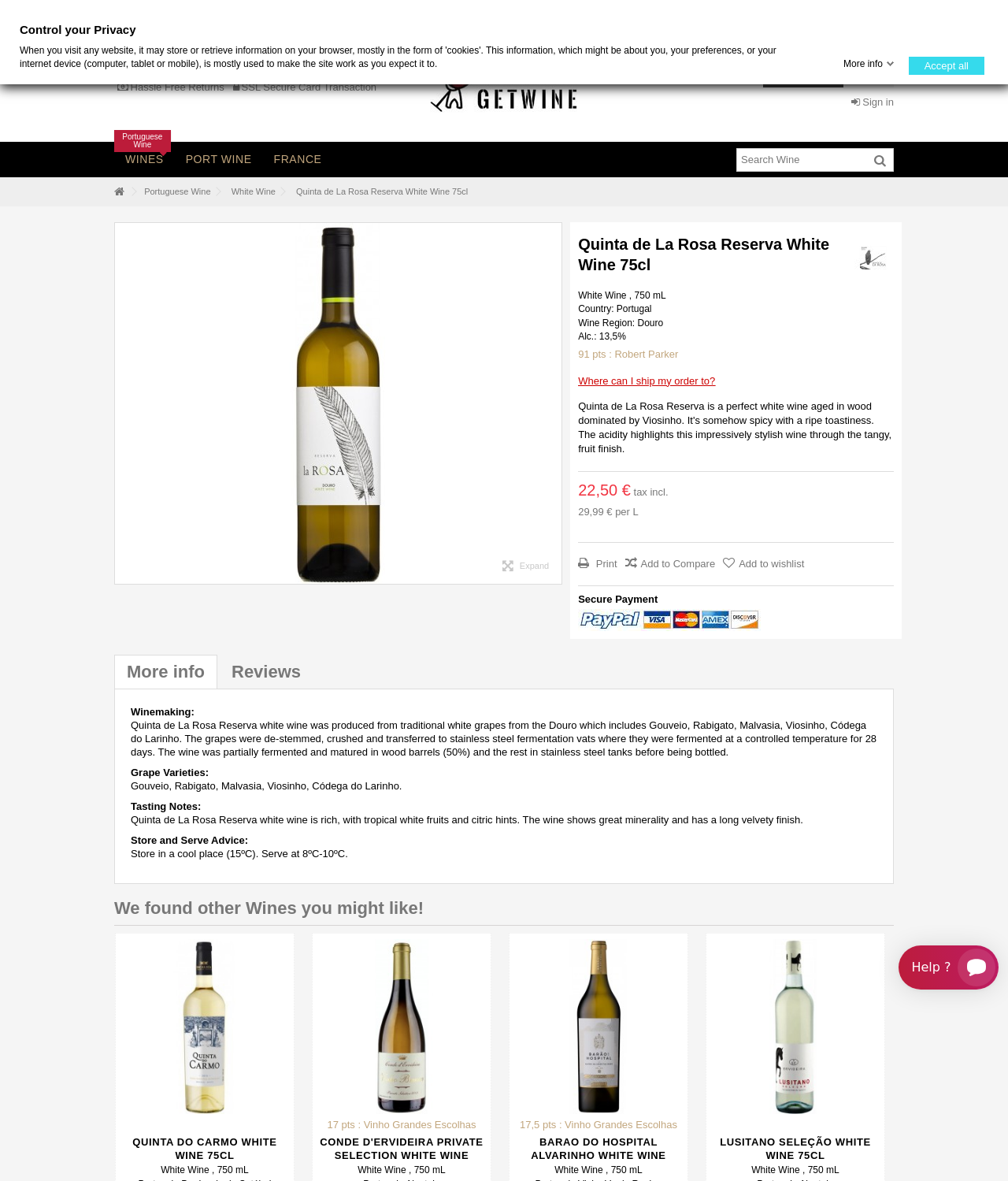Using the provided element description, identify the bounding box coordinates as (top-left x, top-left y, bottom-right x, bottom-right y). Ensure all values are between 0 and 1. Description: title="Lusitano Seleção White Wine 75cl"

[0.708, 0.795, 0.87, 0.943]